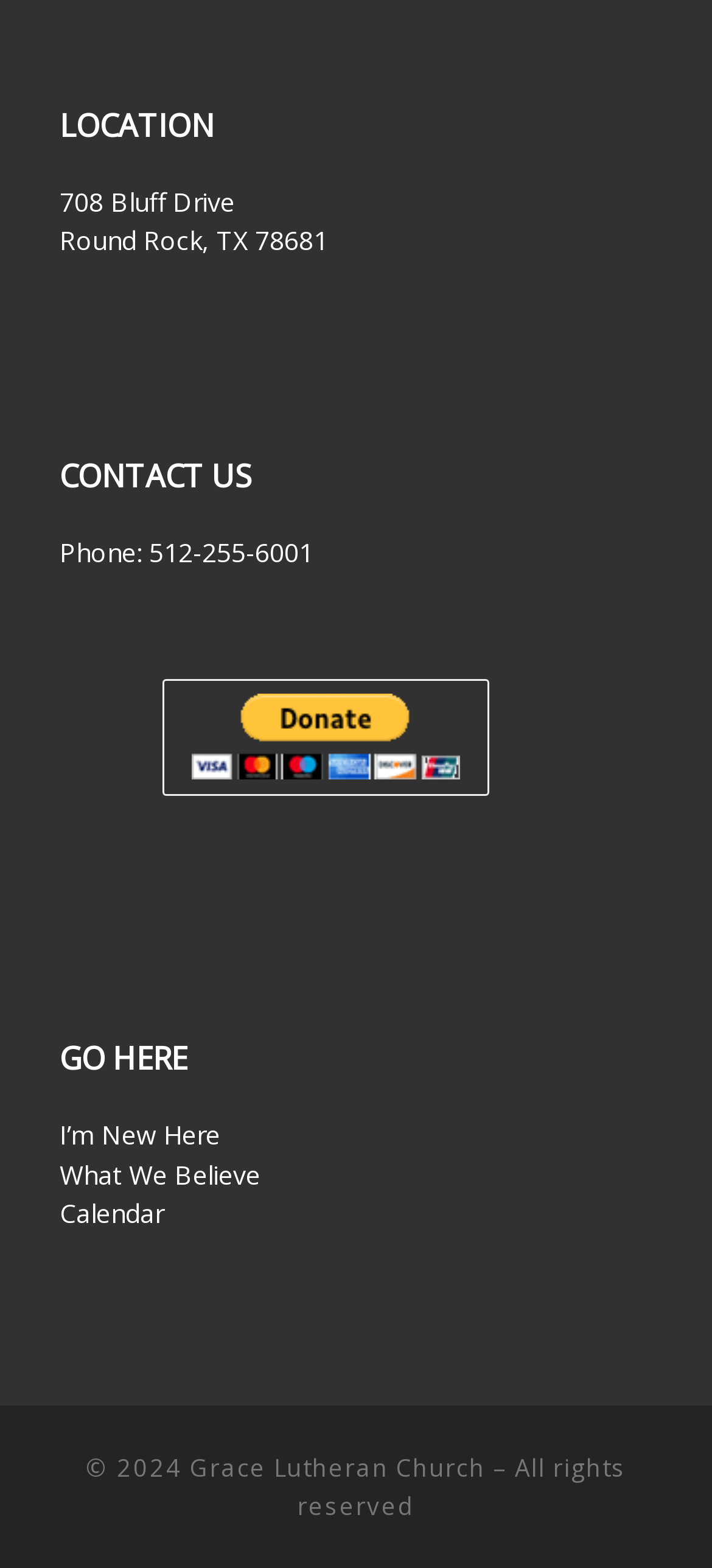Identify the bounding box coordinates of the region I need to click to complete this instruction: "Call the phone number".

[0.209, 0.341, 0.44, 0.363]